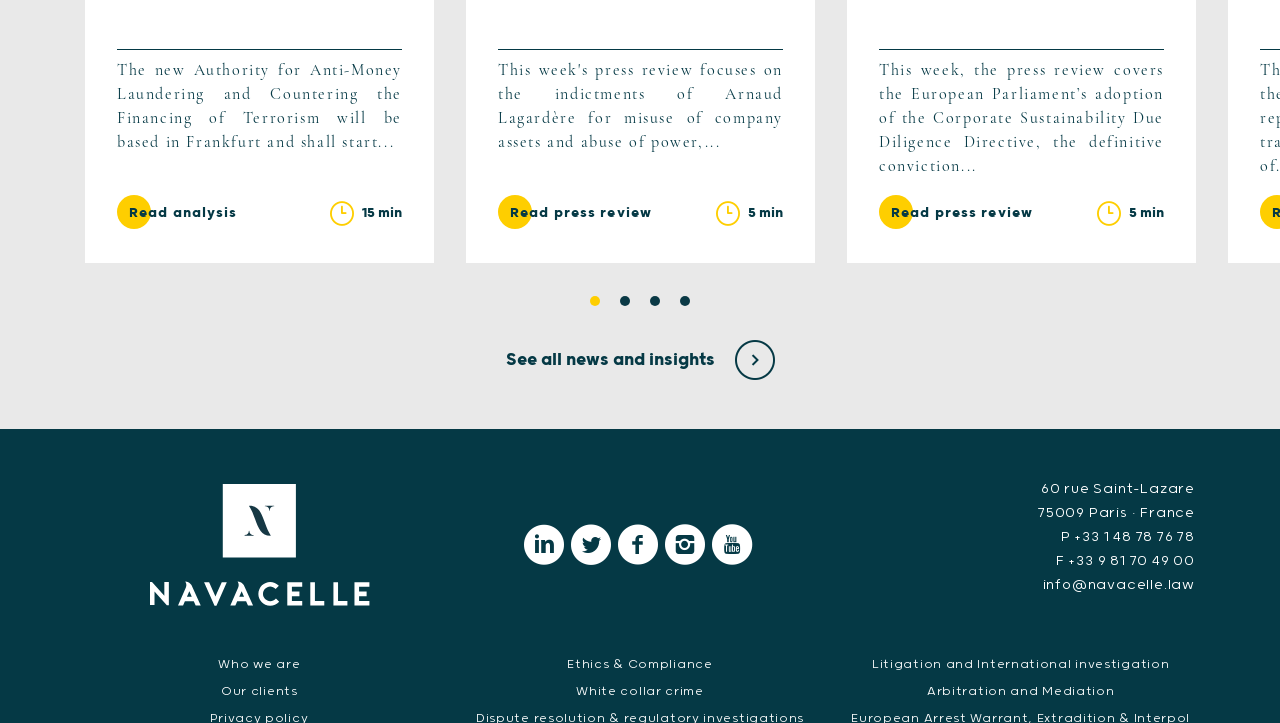How many minutes does it take to read the press review?
Look at the screenshot and respond with a single word or phrase.

5 min